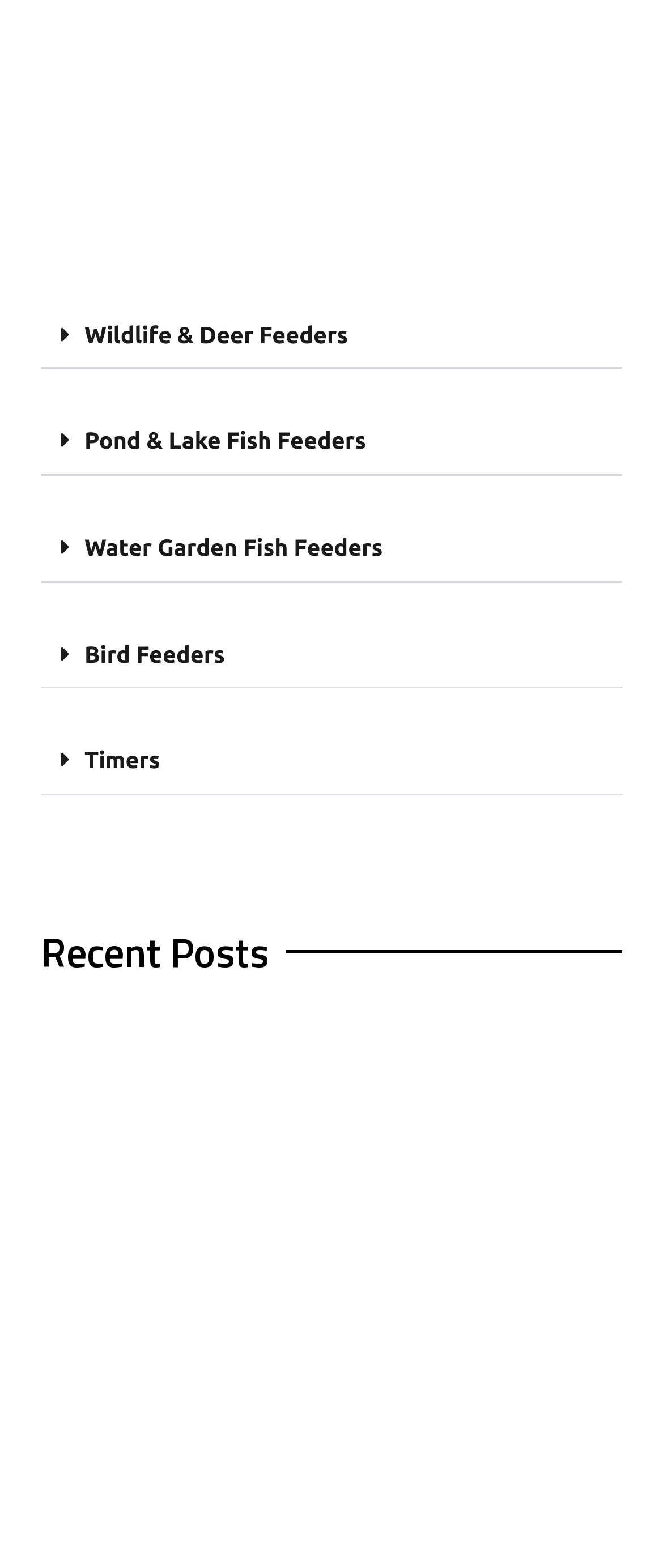What is the purpose of the timers on the webpage?
From the details in the image, answer the question comprehensively.

Based on the context of the webpage, which is about different types of feeders, I can infer that the timers are used to control the feeders, possibly to automate the feeding process.